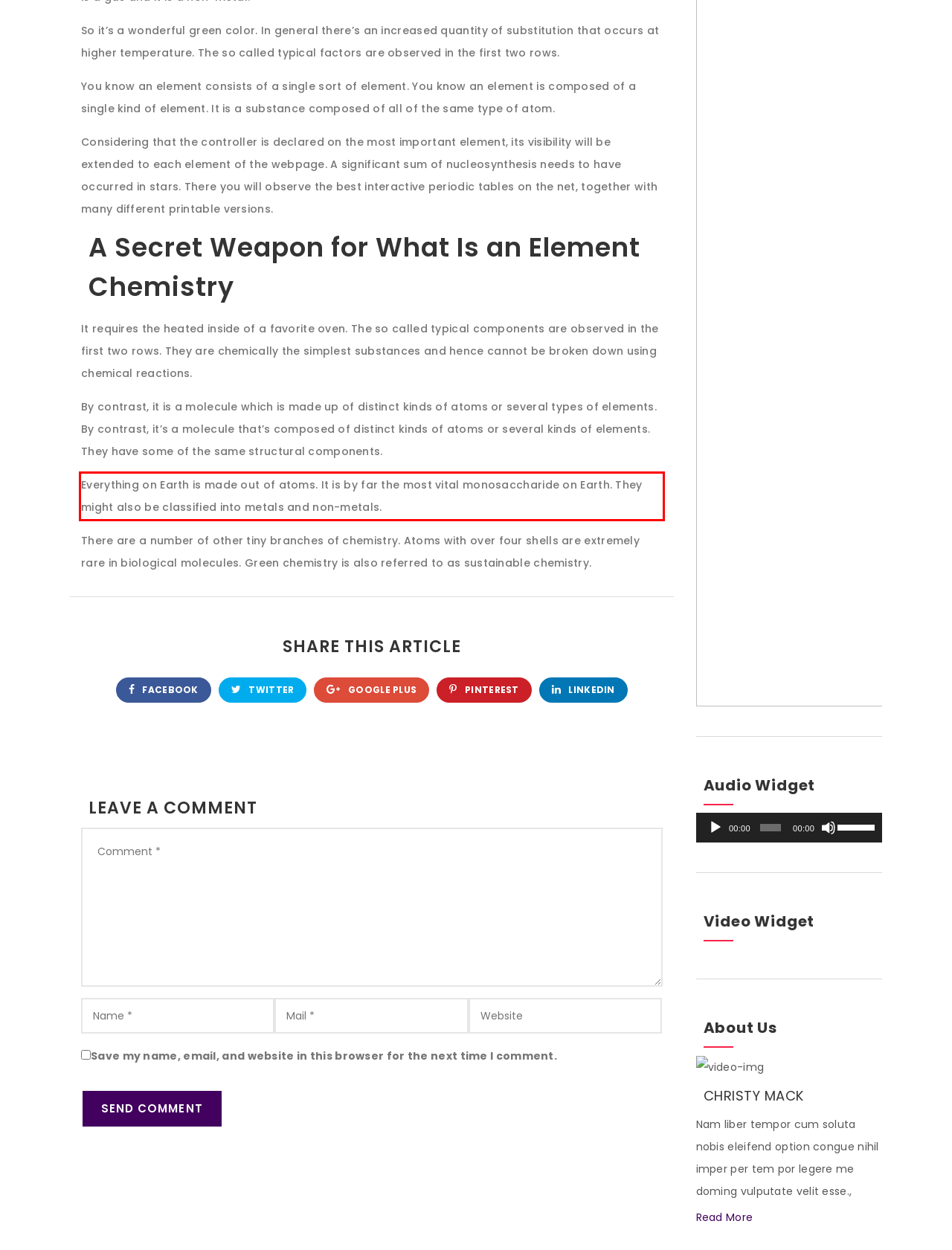Please identify the text within the red rectangular bounding box in the provided webpage screenshot.

Everything on Earth is made out of atoms. It is by far the most vital monosaccharide on Earth. They might also be classified into metals and non-metals.